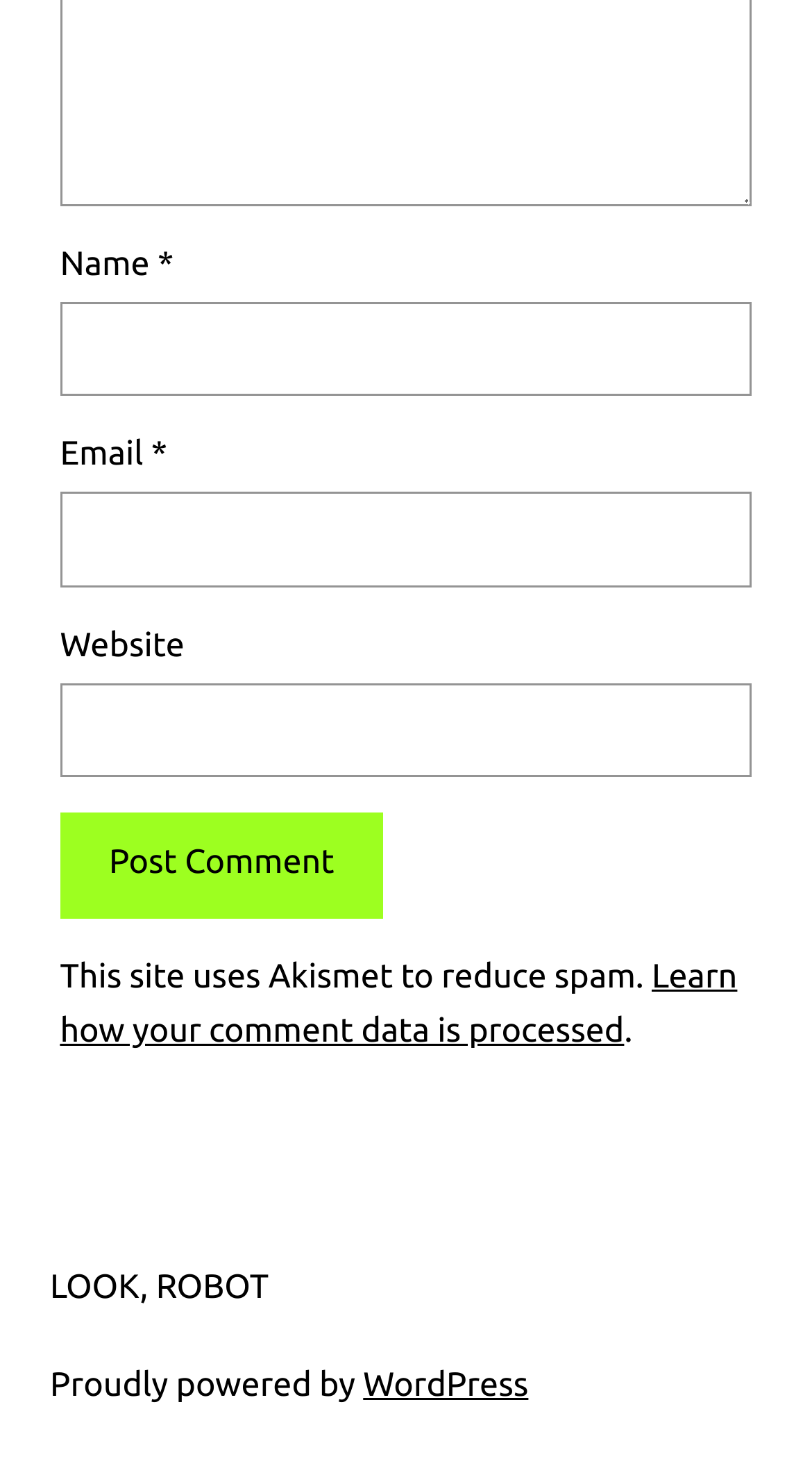Locate the bounding box of the UI element with the following description: "parent_node: Email * aria-describedby="email-notes" name="email"".

[0.074, 0.334, 0.926, 0.398]